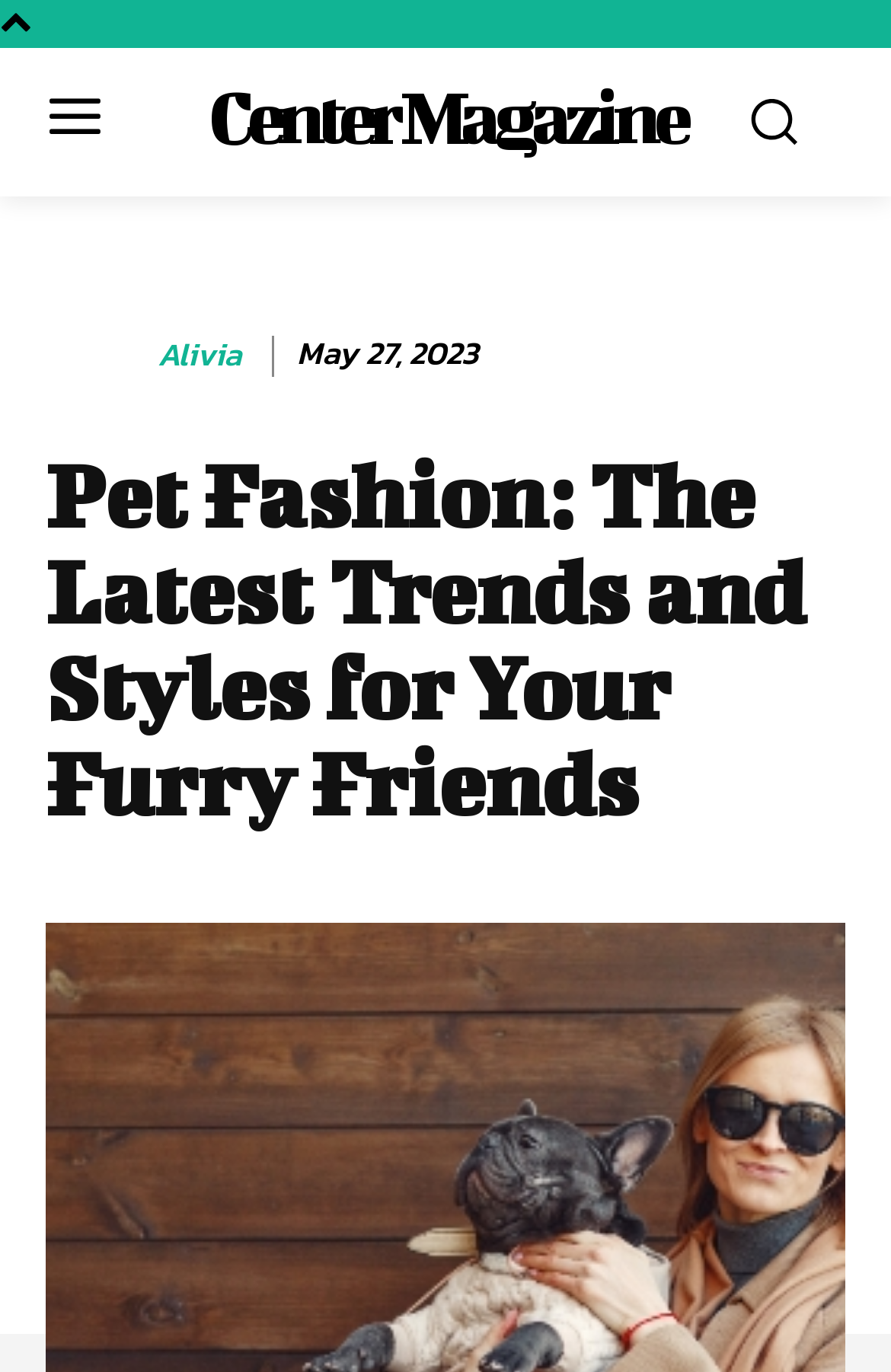Predict the bounding box for the UI component with the following description: "Center Magazine".

[0.186, 0.035, 0.814, 0.135]